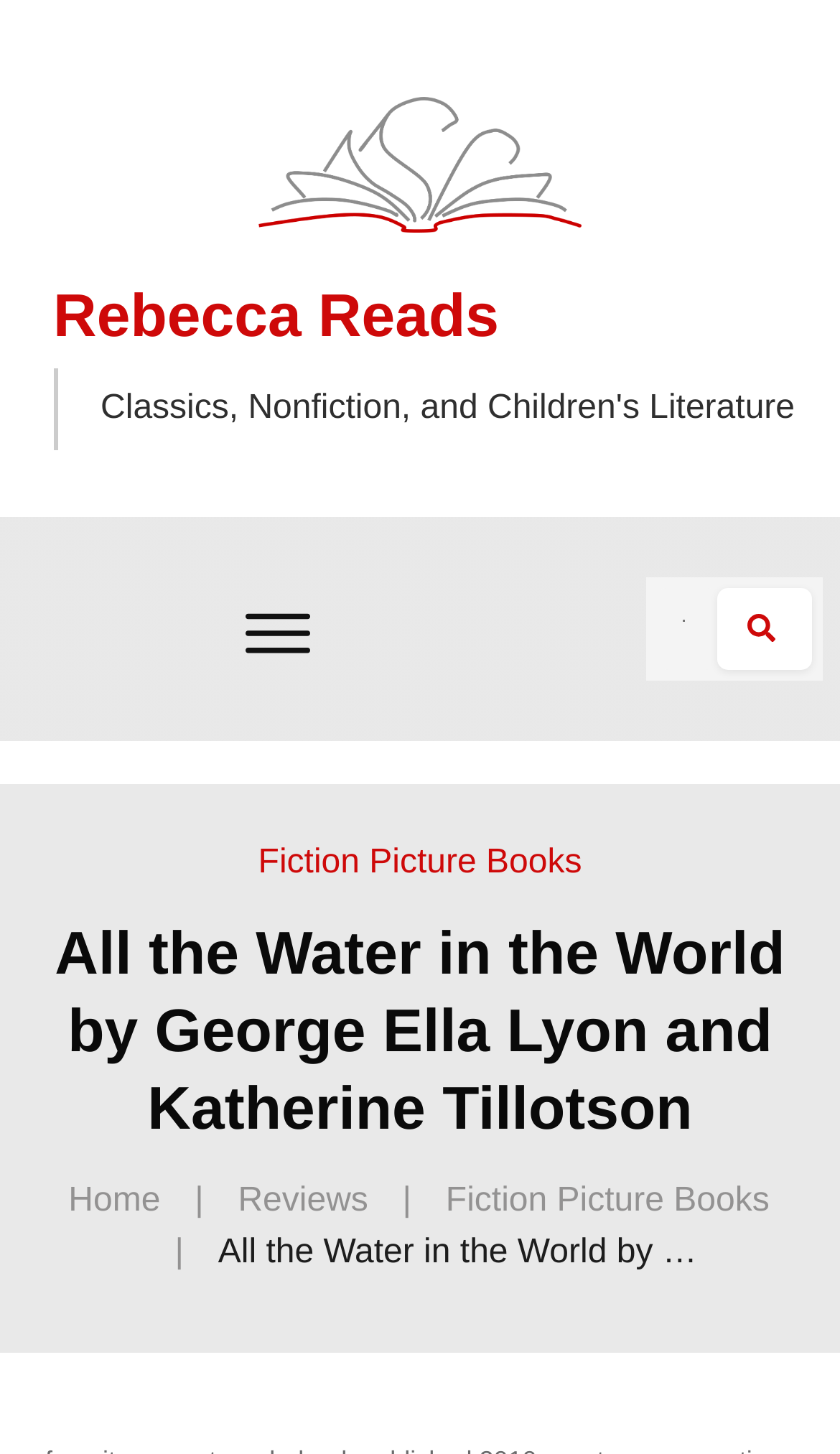Provide a thorough and detailed response to the question by examining the image: 
What is the name of the book being reviewed?

By analyzing the webpage structure, I found a heading element with the text 'All the Water in the World by George Ella Lyon and Katherine Tillotson', which suggests that this is the title of the book being reviewed.